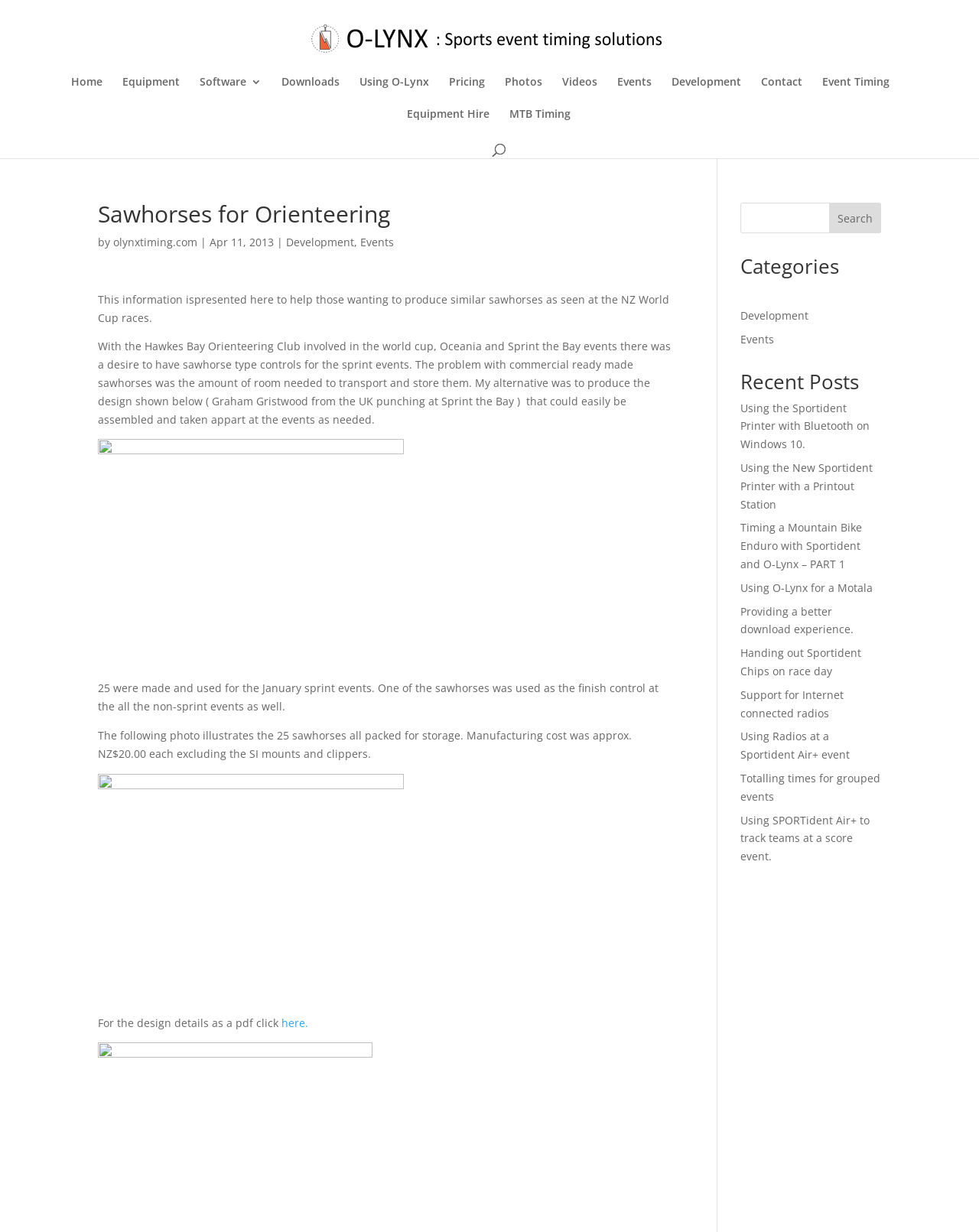What is the function of the search box?
Provide a detailed answer to the question using information from the image.

The search box is located at the top right corner of the webpage, and it allows users to search for specific content within the website. The search button is labeled as 'Search', indicating its purpose.